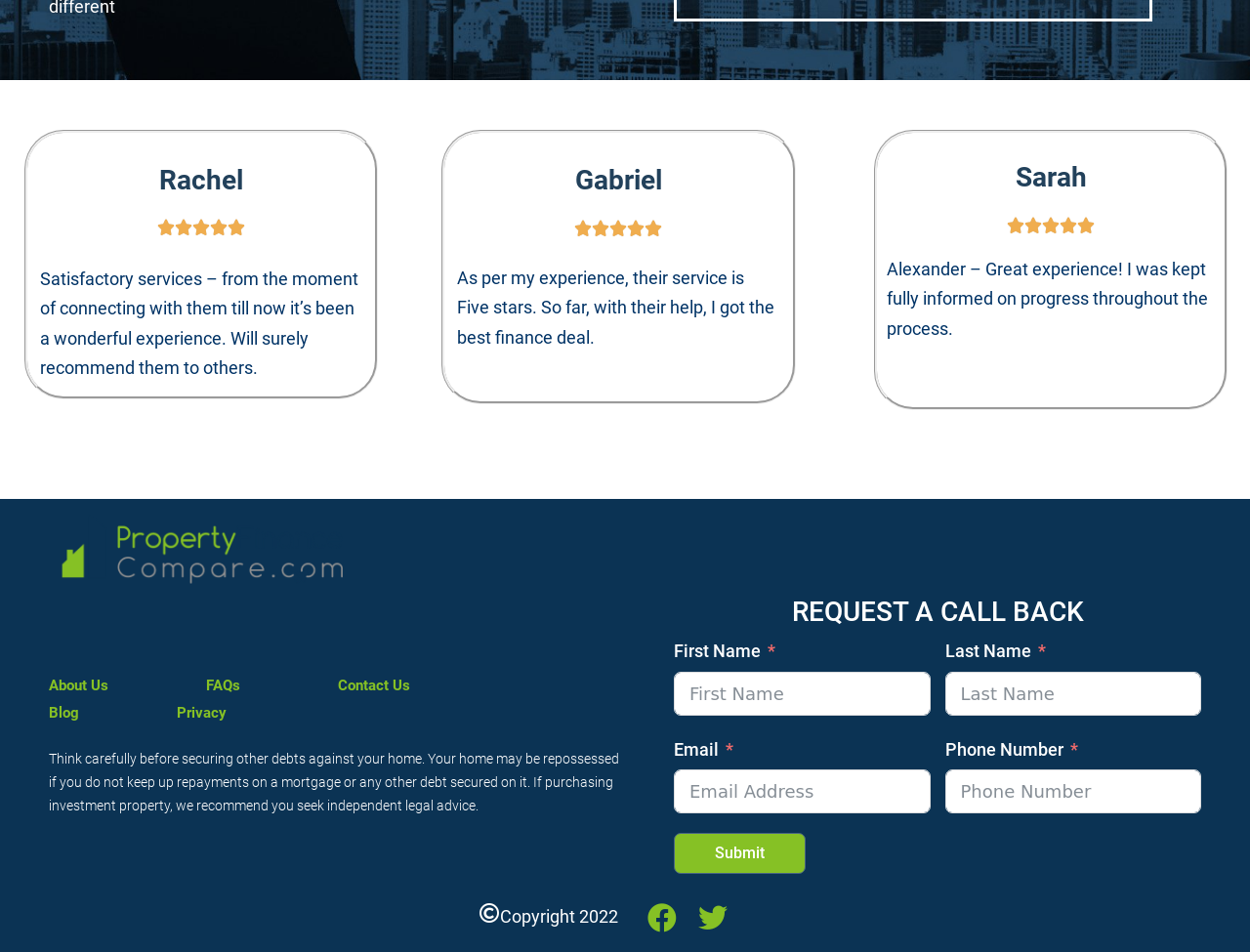Point out the bounding box coordinates of the section to click in order to follow this instruction: "Fill in the 'First Name' field".

[0.539, 0.705, 0.744, 0.751]